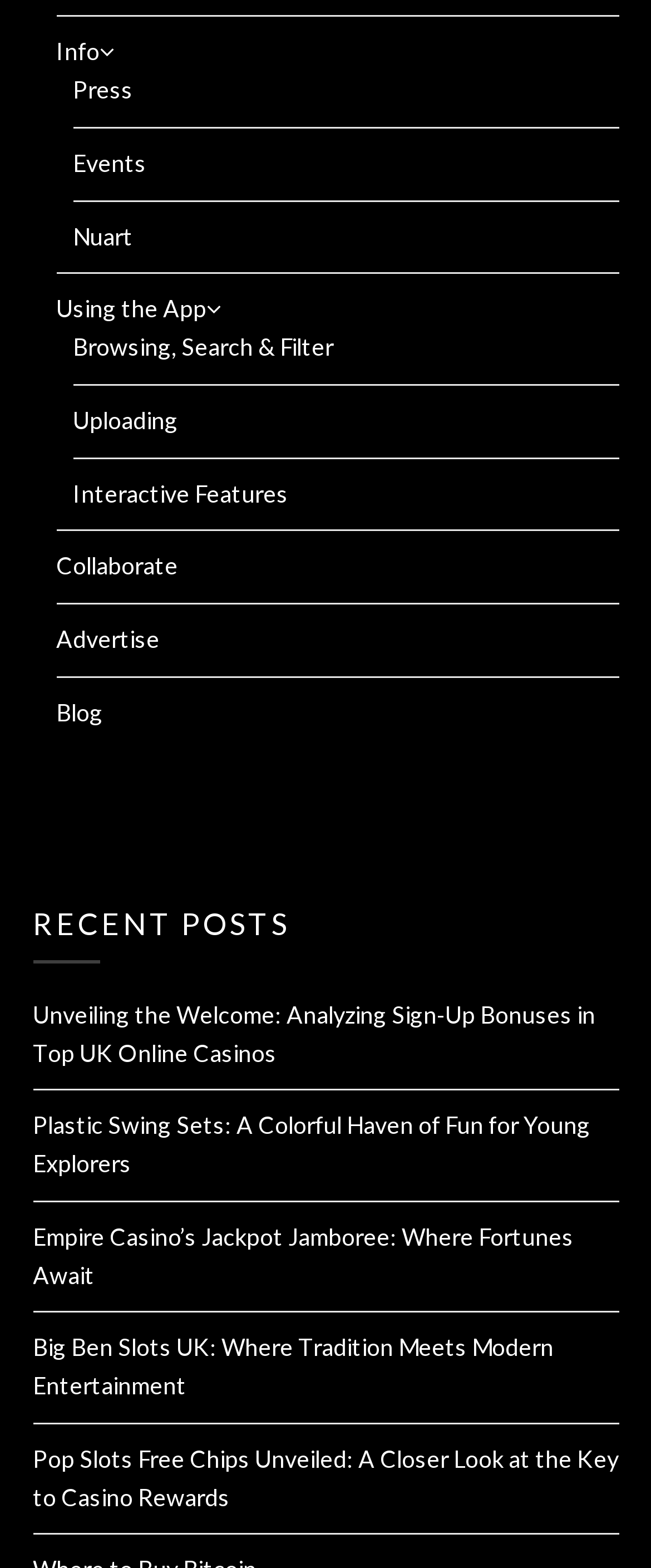Please determine the bounding box coordinates of the element to click in order to execute the following instruction: "Read recent post about Unveiling the Welcome: Analyzing Sign-Up Bonuses in Top UK Online Casinos". The coordinates should be four float numbers between 0 and 1, specified as [left, top, right, bottom].

[0.05, 0.638, 0.914, 0.68]